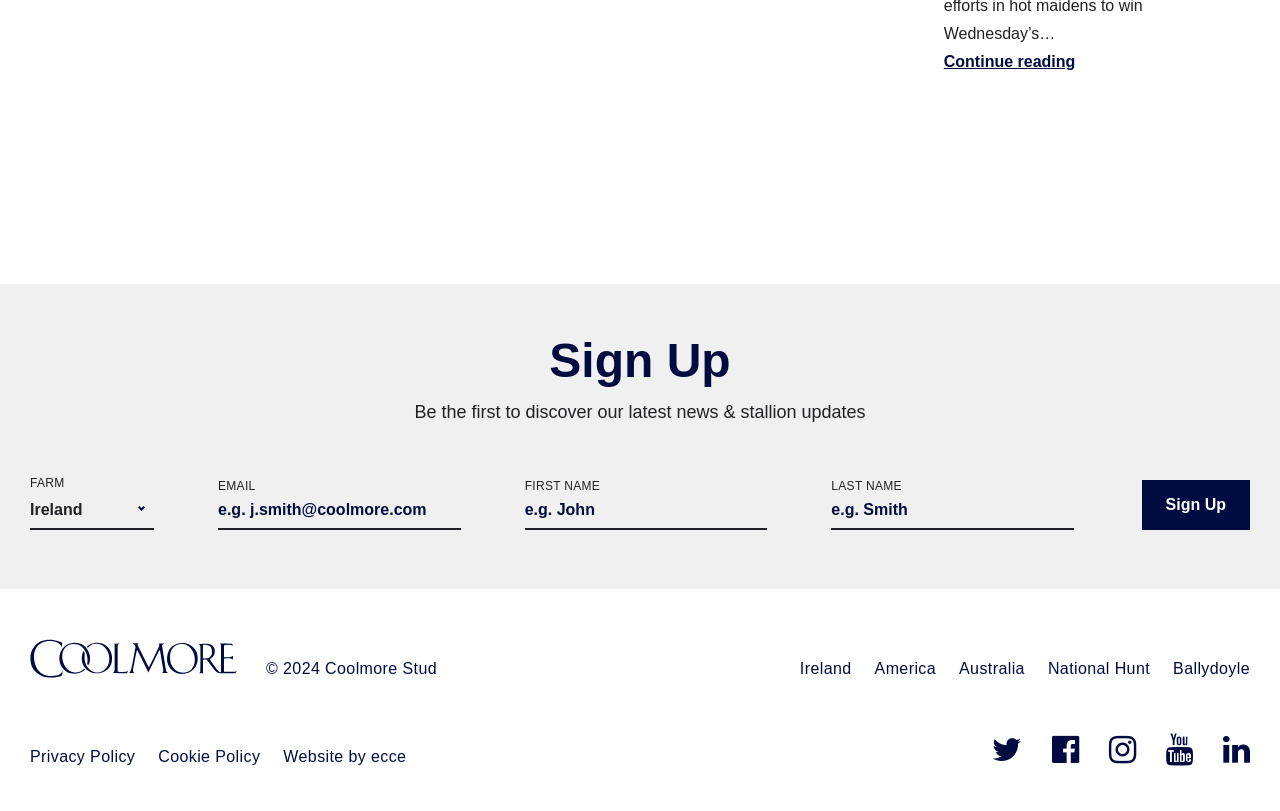Please specify the bounding box coordinates of the clickable region to carry out the following instruction: "Click sign up". The coordinates should be four float numbers between 0 and 1, in the format [left, top, right, bottom].

[0.892, 0.592, 0.977, 0.654]